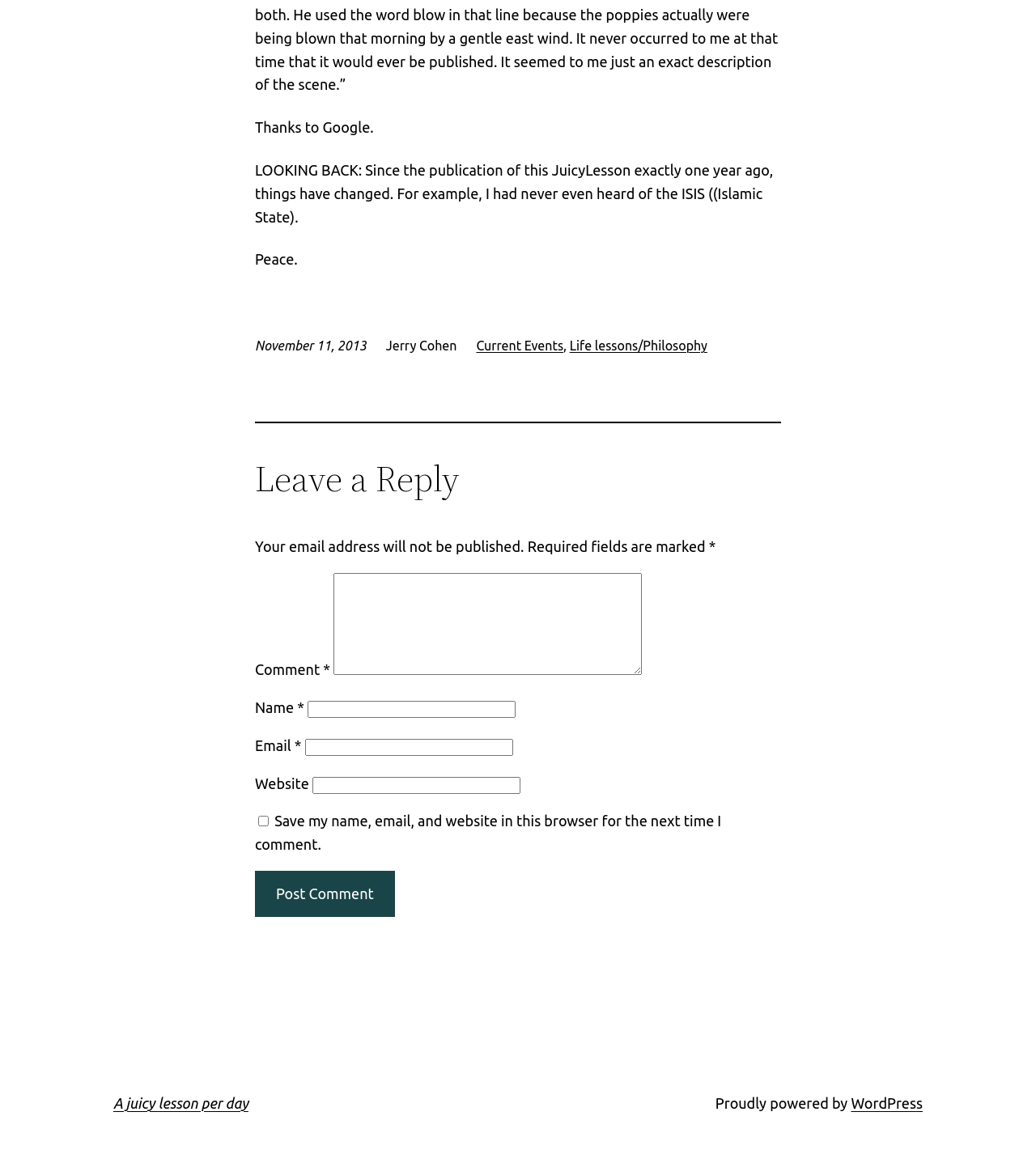Locate the bounding box coordinates of the clickable area to execute the instruction: "Type your comment in the 'Comment' field". Provide the coordinates as four float numbers between 0 and 1, represented as [left, top, right, bottom].

[0.322, 0.491, 0.62, 0.579]